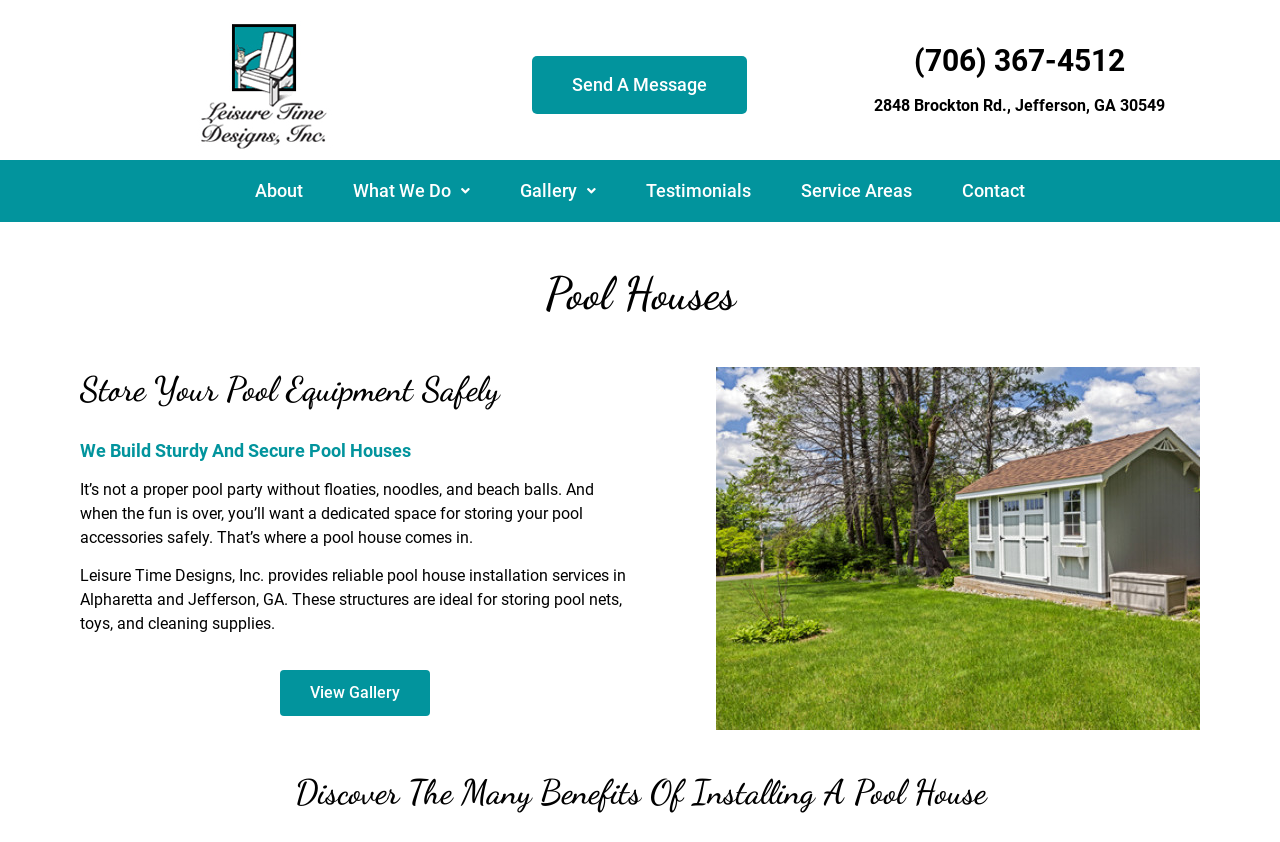Pinpoint the bounding box coordinates for the area that should be clicked to perform the following instruction: "Learn about 'WHAT IS SOLANA AND WHAT ARE ITS PROS AND CONS?' ".

None